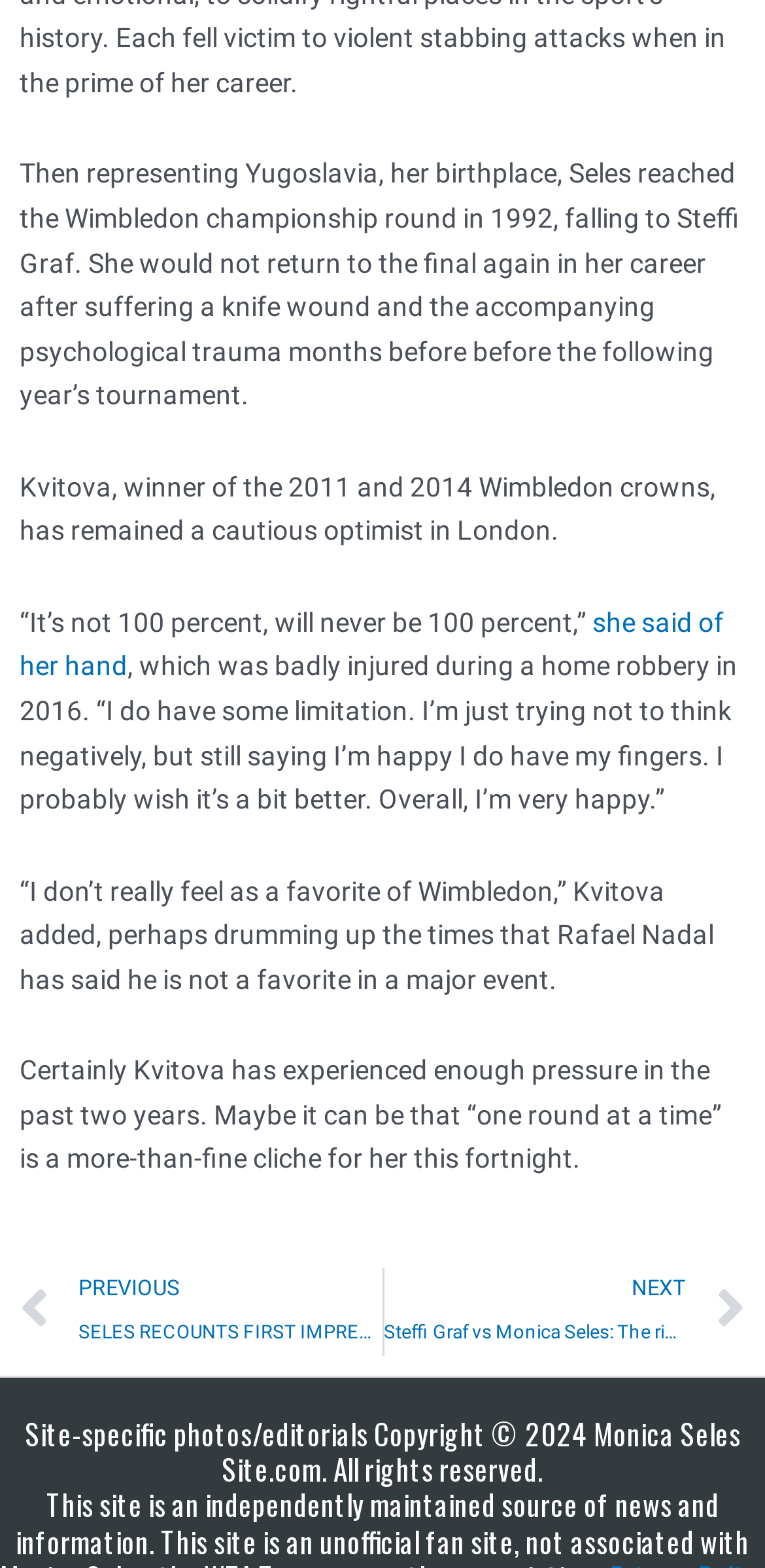Provide a short answer to the following question with just one word or phrase: What happened to Kvitova's hand?

Badly injured